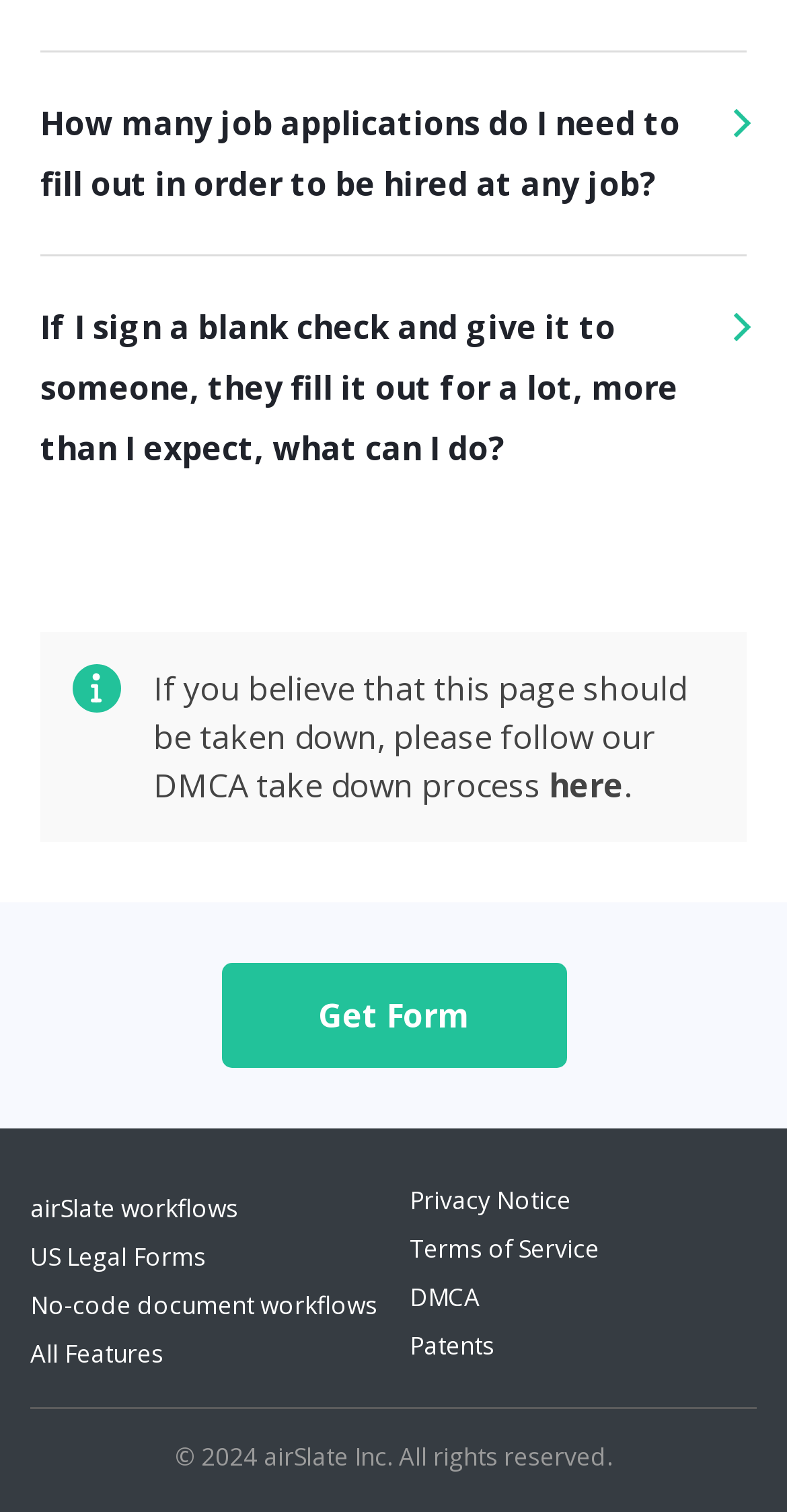How many generic questions are displayed on the webpage?
Based on the image, respond with a single word or phrase.

2